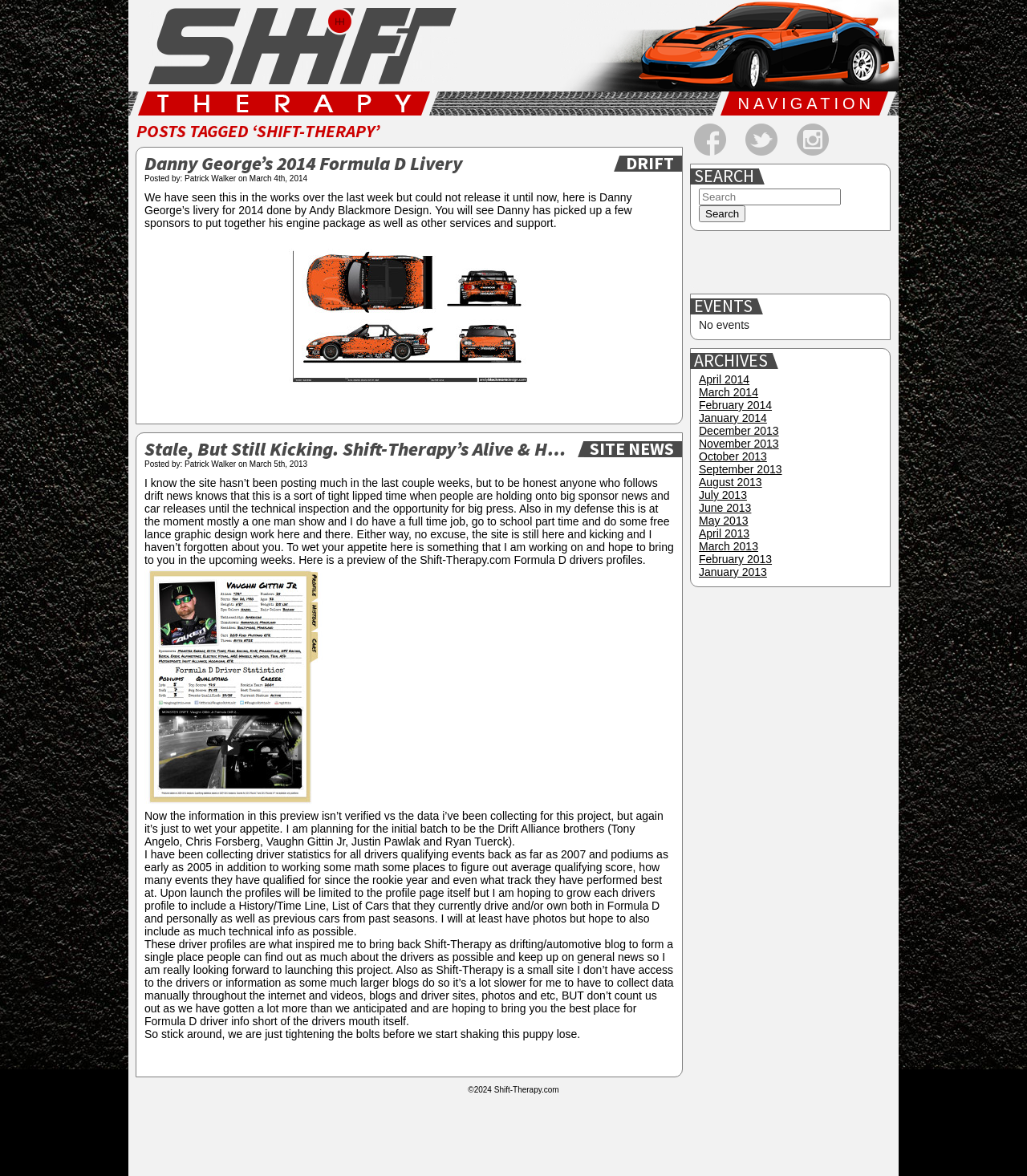Please determine the bounding box coordinates for the element that should be clicked to follow these instructions: "Check out the upcoming driver profiles".

[0.141, 0.375, 0.555, 0.391]